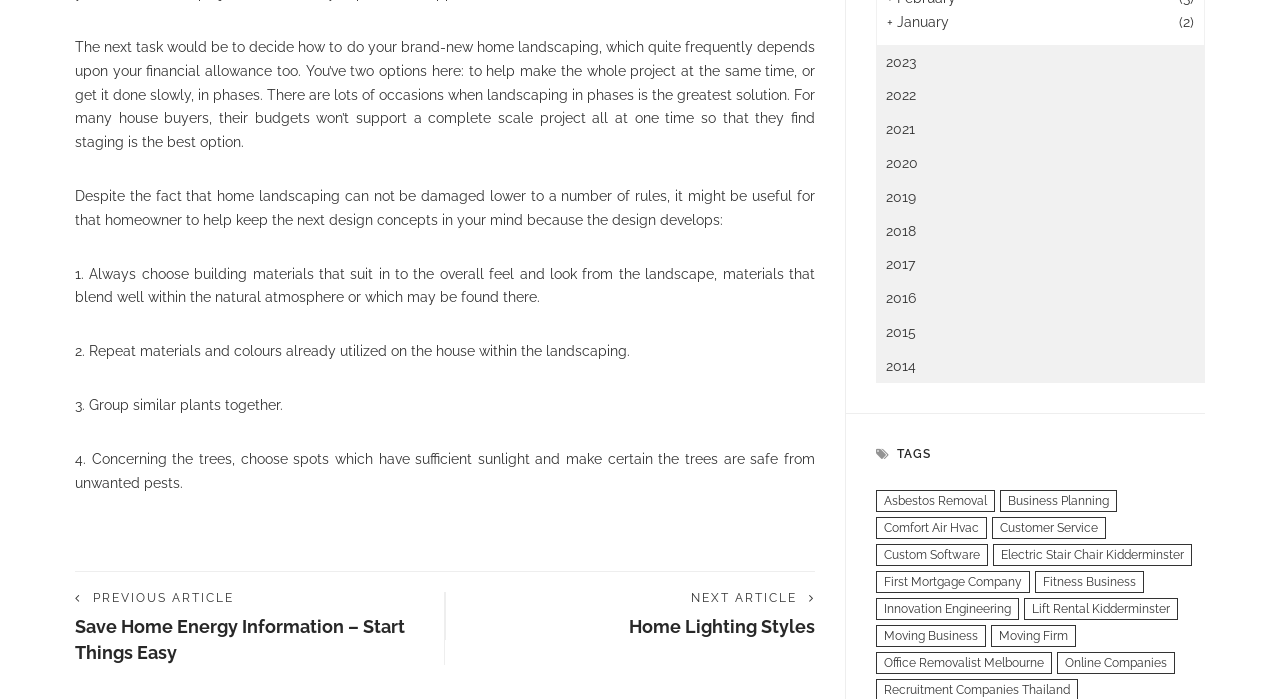Specify the bounding box coordinates of the element's region that should be clicked to achieve the following instruction: "Click on 'office removalist Melbourne'". The bounding box coordinates consist of four float numbers between 0 and 1, in the format [left, top, right, bottom].

[0.684, 0.933, 0.822, 0.964]